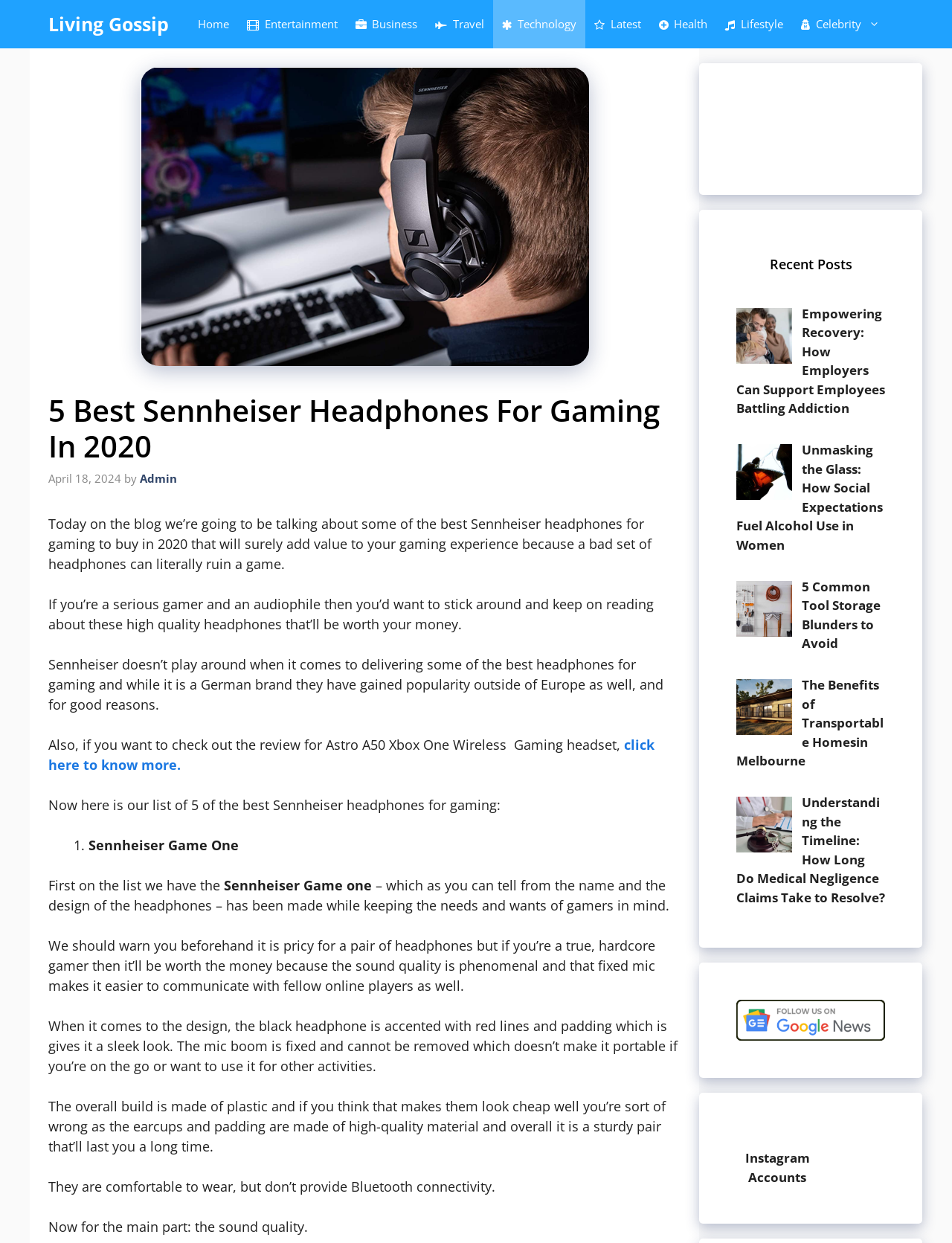Answer the question in a single word or phrase:
How many Sennheiser headphones are listed in the blog post?

5